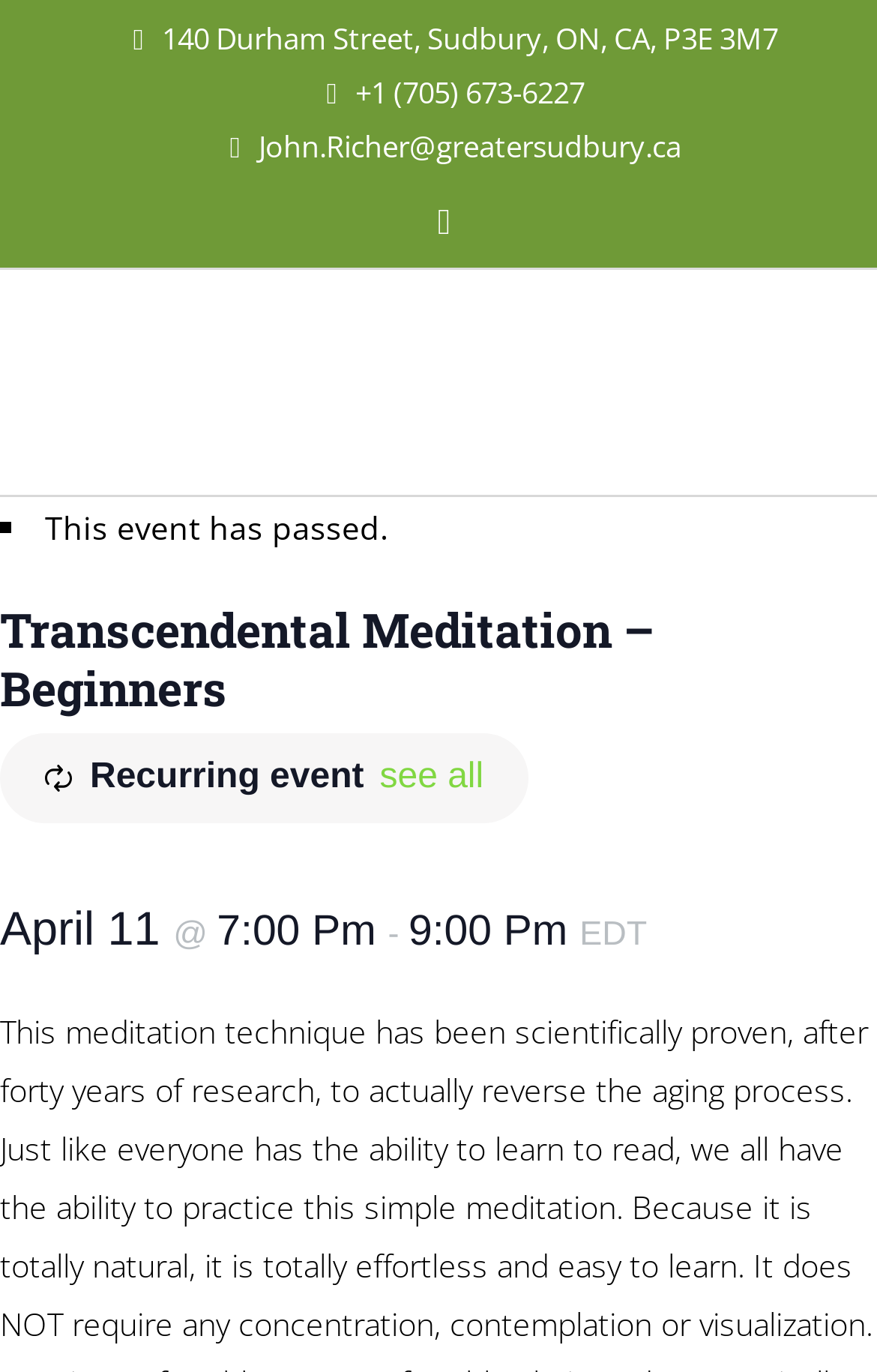Create a detailed narrative describing the layout and content of the webpage.

The webpage appears to be an event page for Transcendental Meditation – Beginners at The Parkside Centre. At the top, there is a layout table that spans the entire width of the page, containing the centre's address, phone number, and email address. The address "140 Durham Street, Sudbury, ON, CA, P3E 3M7" is located near the top-left corner, while the phone number "+1 (705) 673-6227" is positioned slightly below and to the right of the address. The email address "John.Richer@greatersudbury.ca" is situated below the phone number, and an icon (represented by the Unicode character "\uf09a") is placed to the right of the email address.

Below this layout table, there is another layout table that takes up the full width of the page. It contains a link to "The Parkside Centre" with an accompanying image, positioned near the top-centre of the page.

Further down, there is a notice stating "This event has passed." in a relatively large font size, spanning about half the width of the page.

The main content of the page is headed by "Transcendental Meditation – Beginners" in a prominent heading, followed by a description of the event as "Recurring event". There is a link to "see all" events, positioned below the description.

Finally, the event details are listed, including the date and time "April 11 @ 7:00 Pm - 9:00 Pm EDT", which is displayed in a prominent heading that spans the full width of the page.